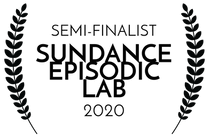Respond to the question below with a concise word or phrase:
What does being a semi-finalist signify?

Notable achievement